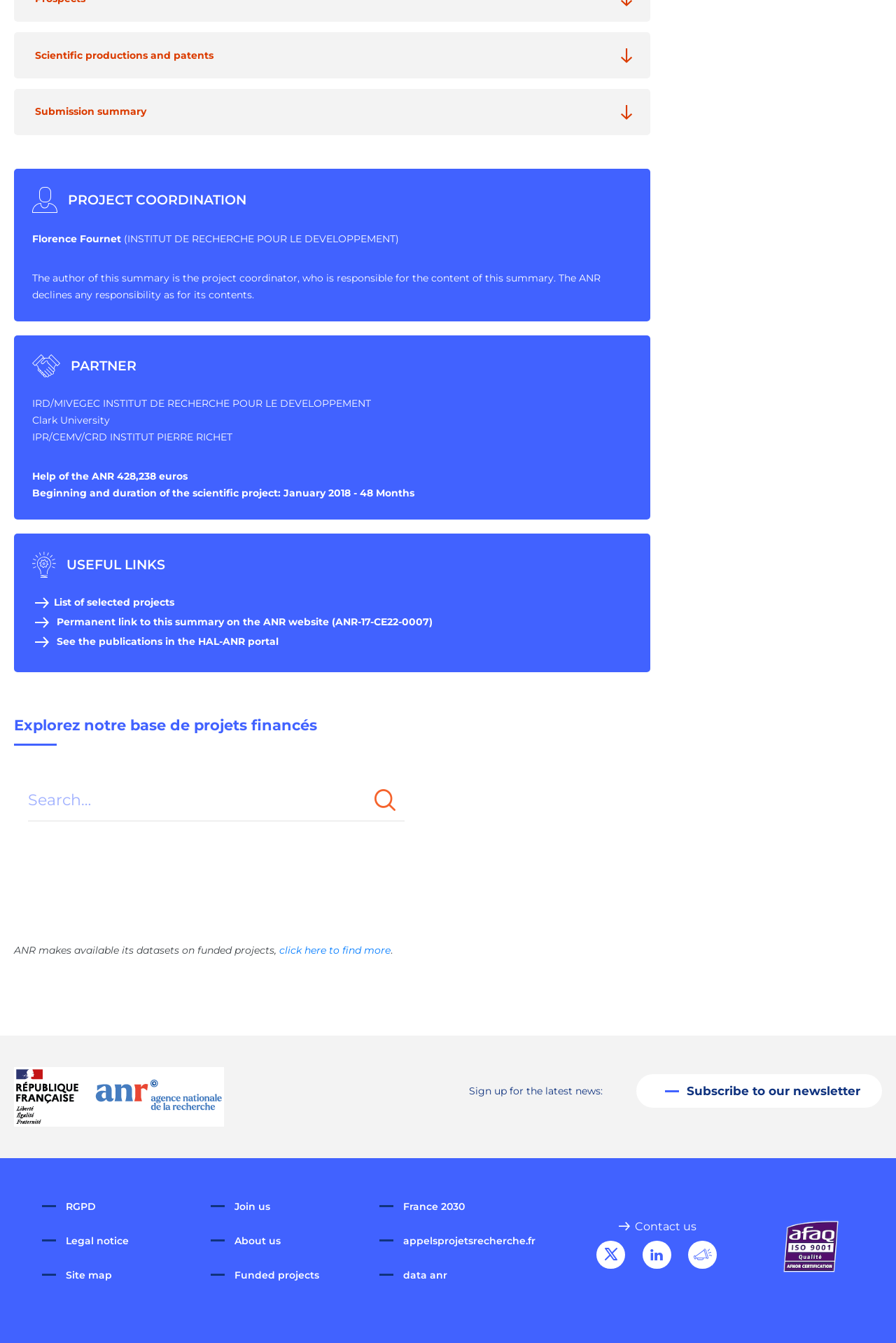Using the webpage screenshot, locate the HTML element that fits the following description and provide its bounding box: "click here to find more".

[0.312, 0.703, 0.436, 0.712]